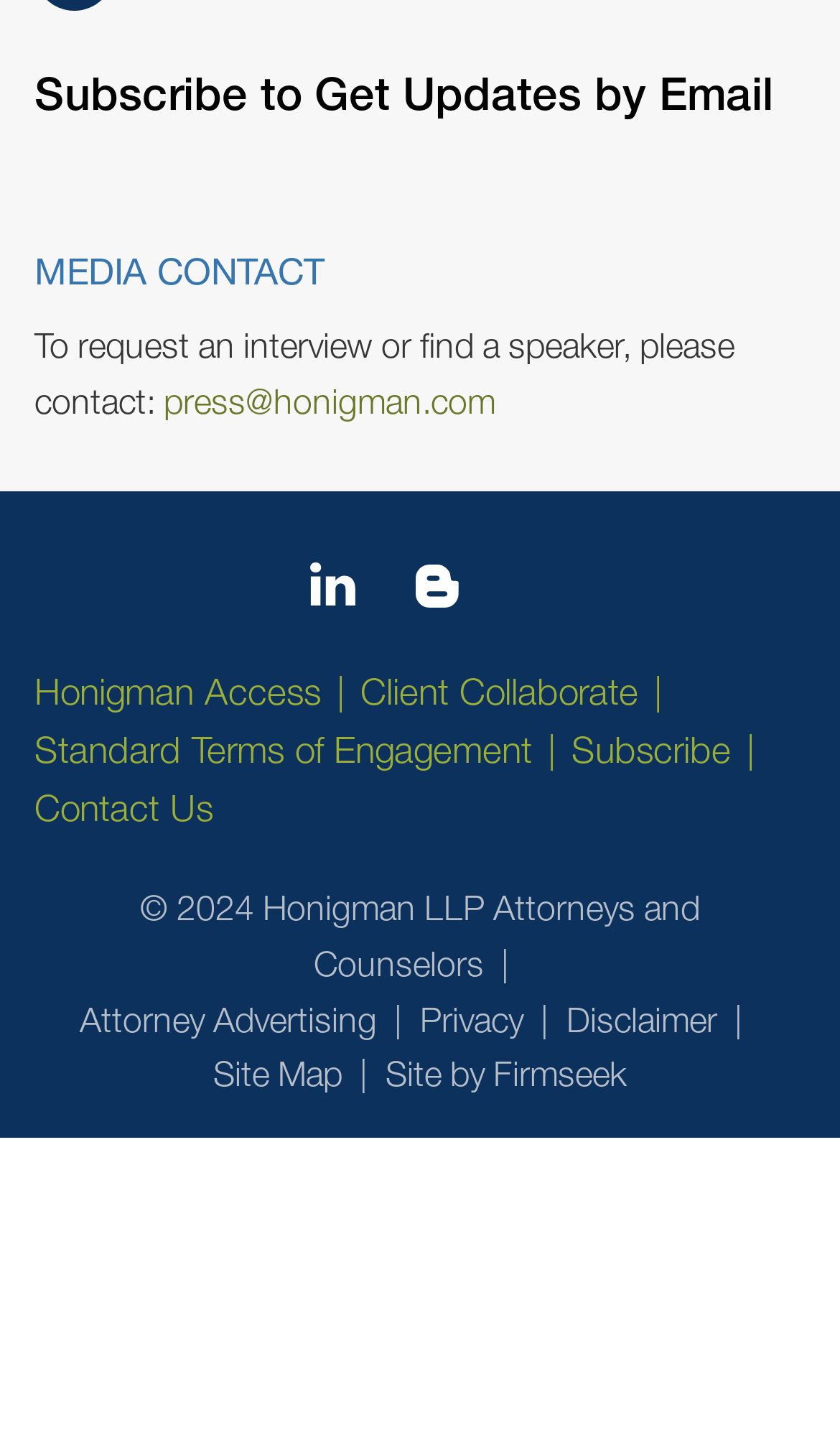Could you highlight the region that needs to be clicked to execute the instruction: "Access the client collaboration platform"?

[0.429, 0.466, 0.76, 0.496]